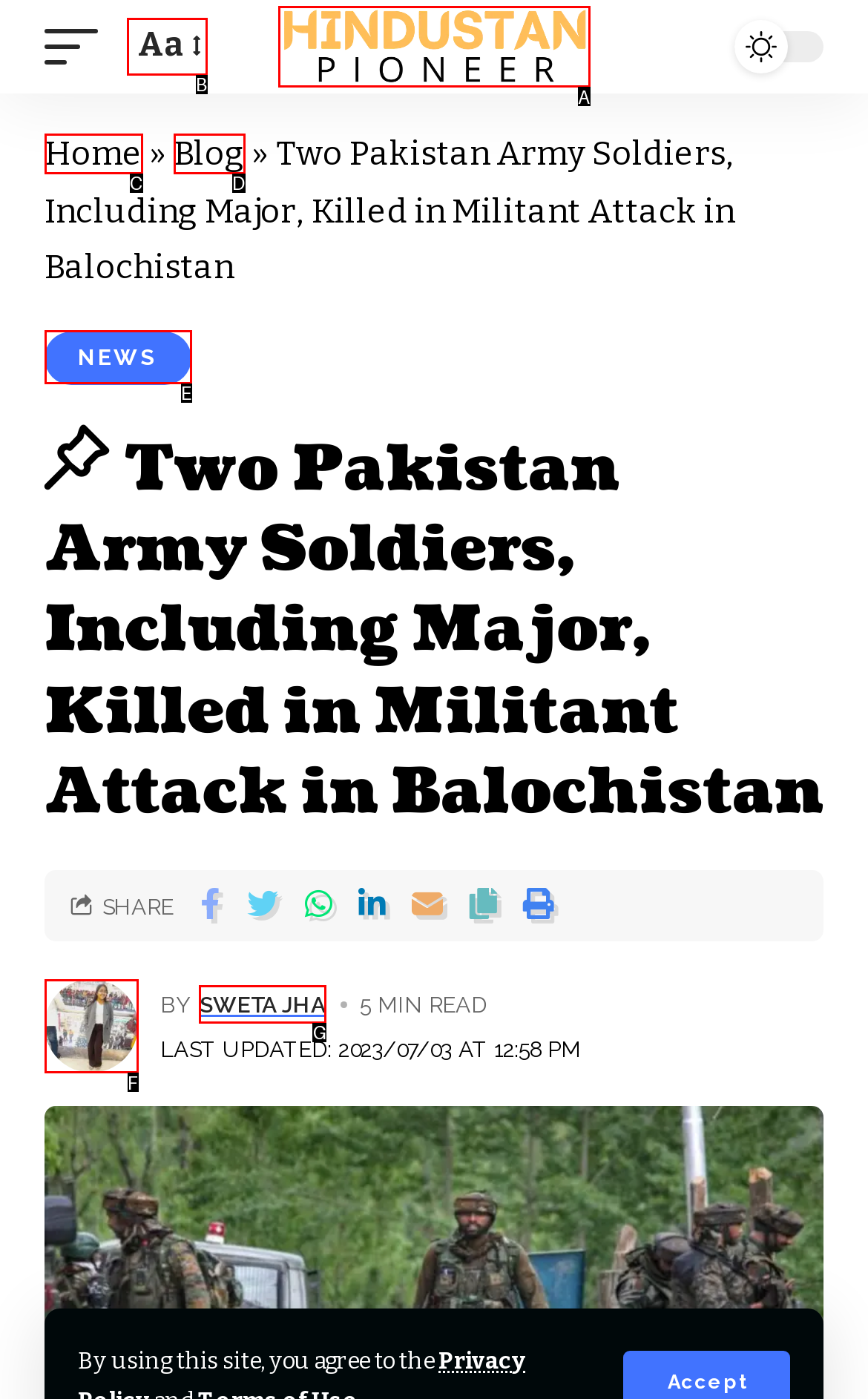Select the option that matches the description: Sweta Jha. Answer with the letter of the correct option directly.

G